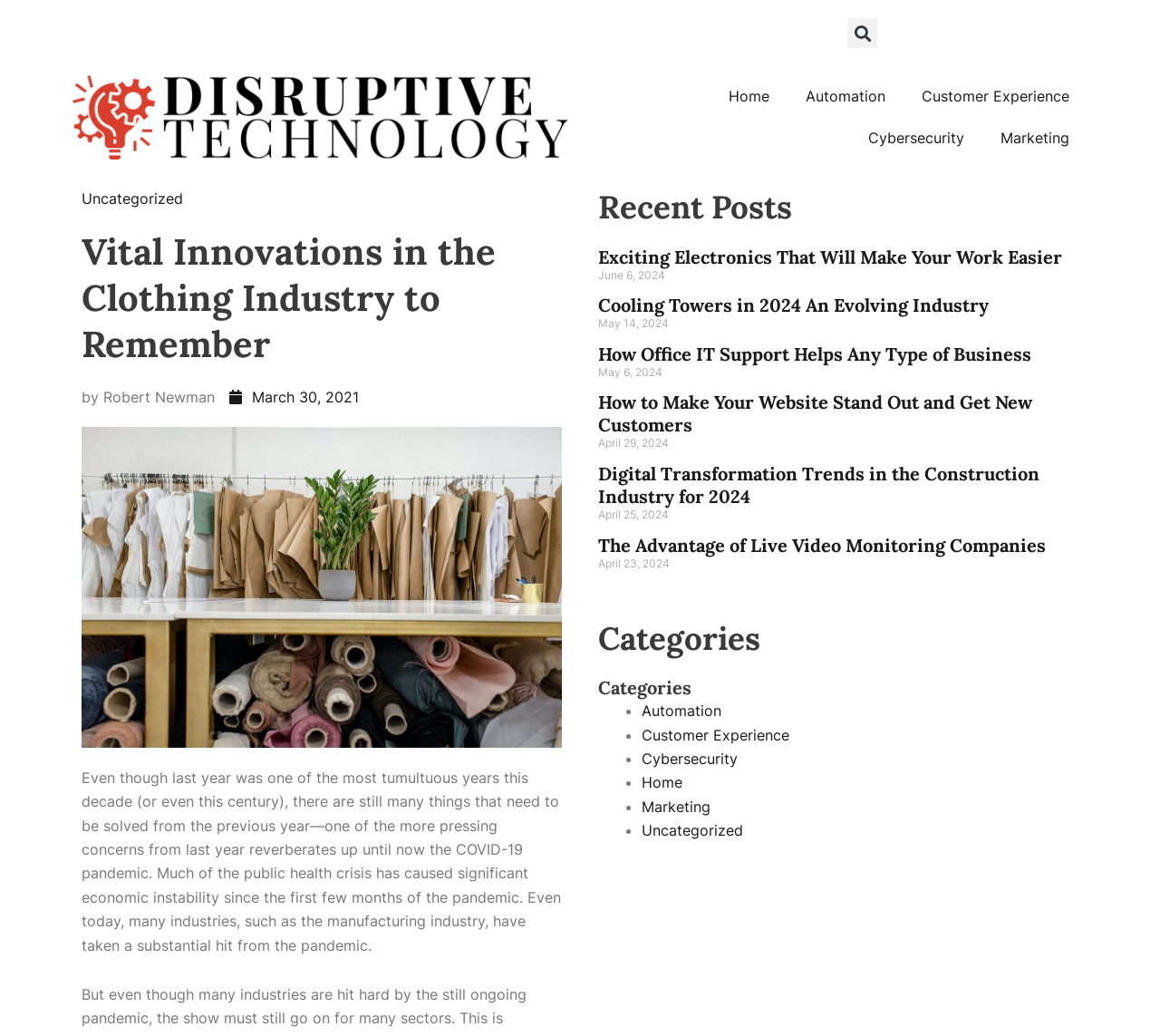Extract the main heading text from the webpage.

Vital Innovations in the Clothing Industry to Remember